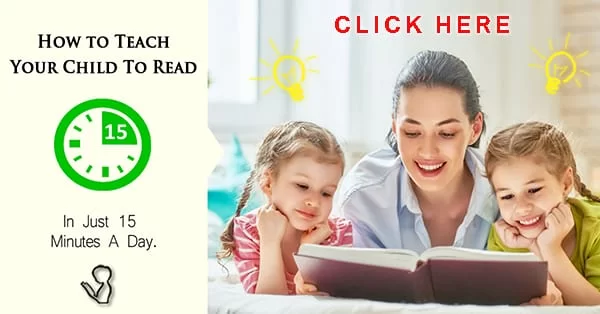What is the duration of the daily reading routine suggested?
Answer the question with a detailed and thorough explanation.

The visually appealing graphic on the left side of the image highlights a 15-minute reading routine, suggesting that teaching children to read can be accomplished in just a short daily commitment of 15 minutes.